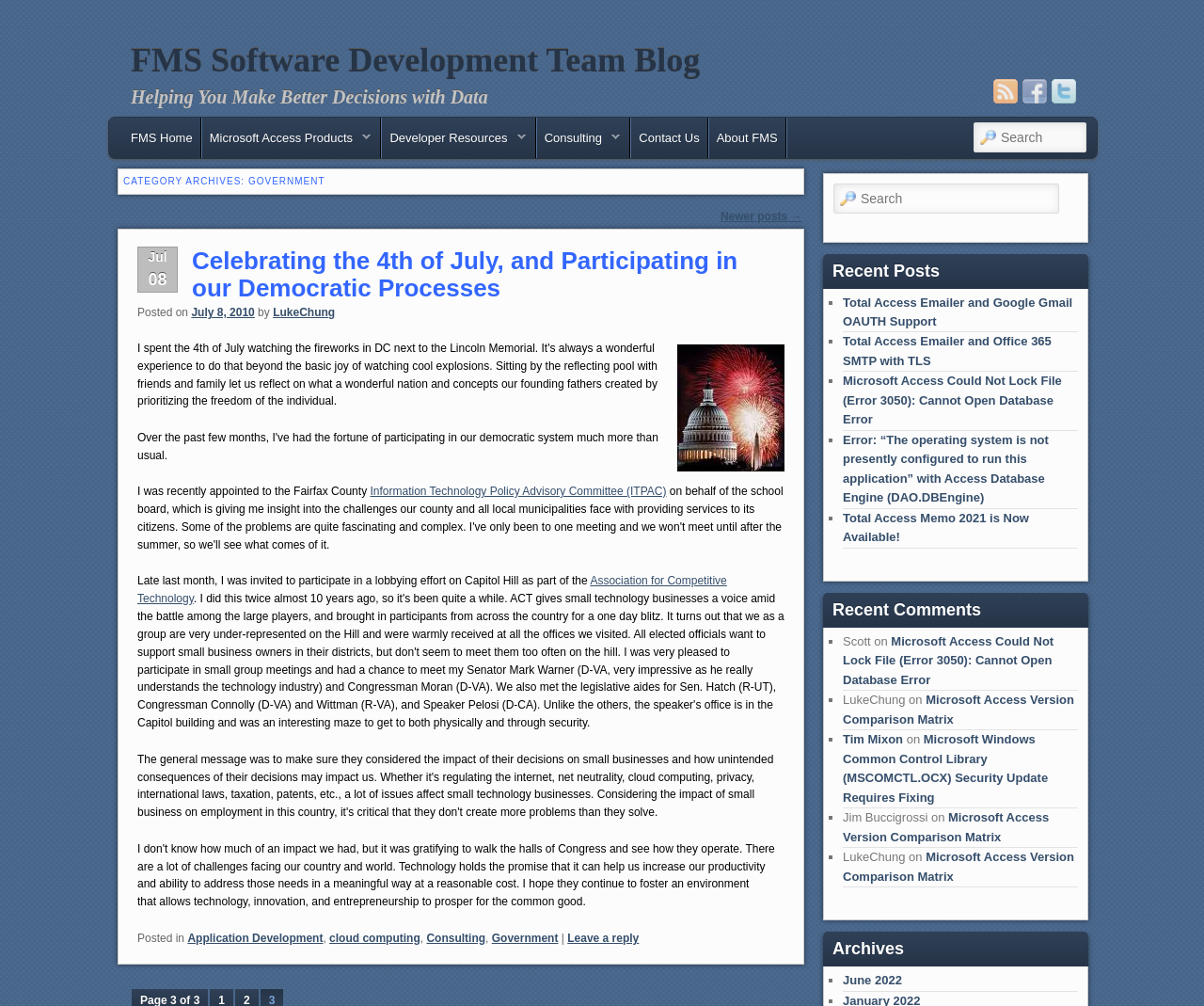Determine the bounding box coordinates for the area that needs to be clicked to fulfill this task: "Login to order Lemonaid Blood Orange 330ml". The coordinates must be given as four float numbers between 0 and 1, i.e., [left, top, right, bottom].

None